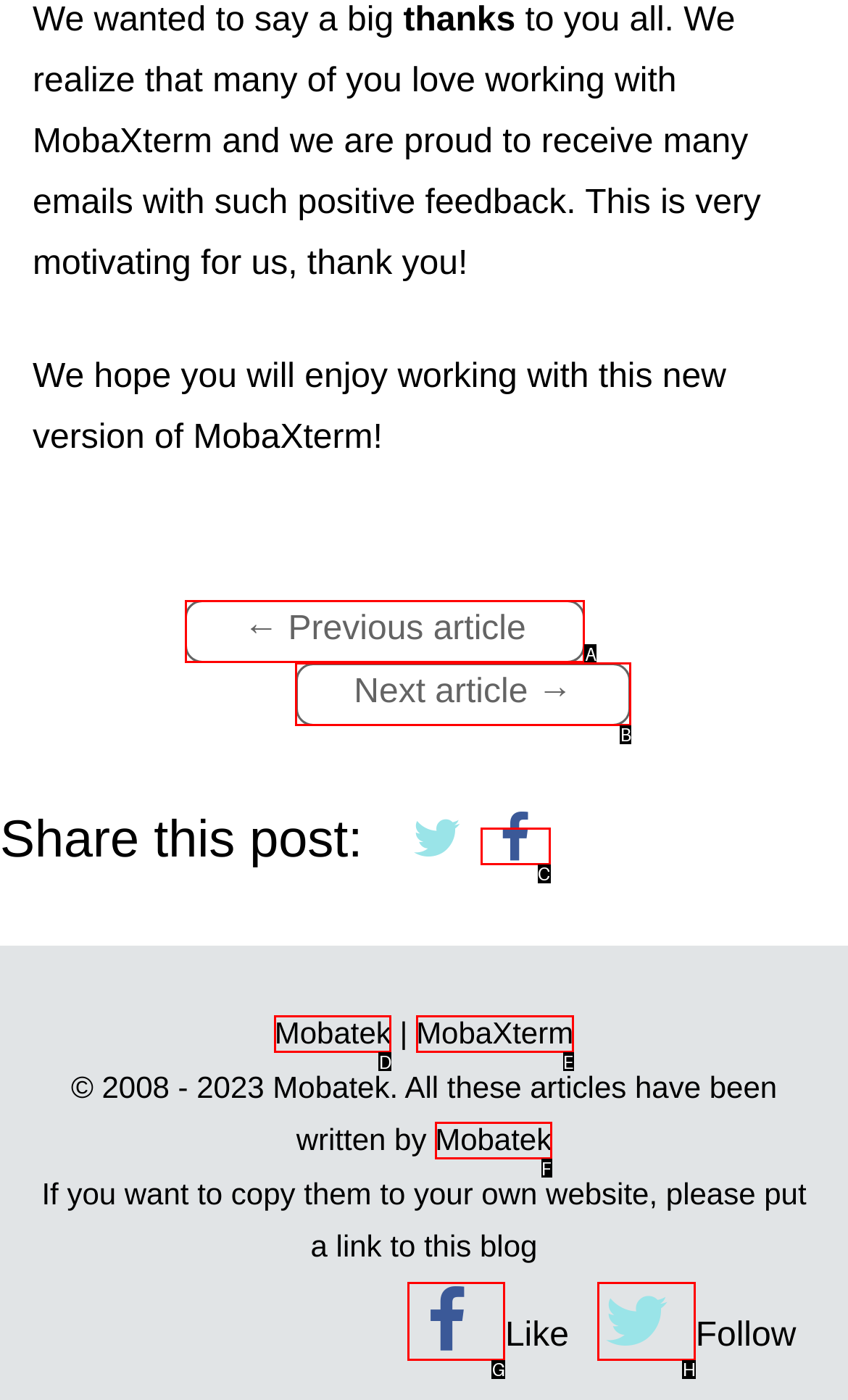Find the UI element described as: Next article →
Reply with the letter of the appropriate option.

B